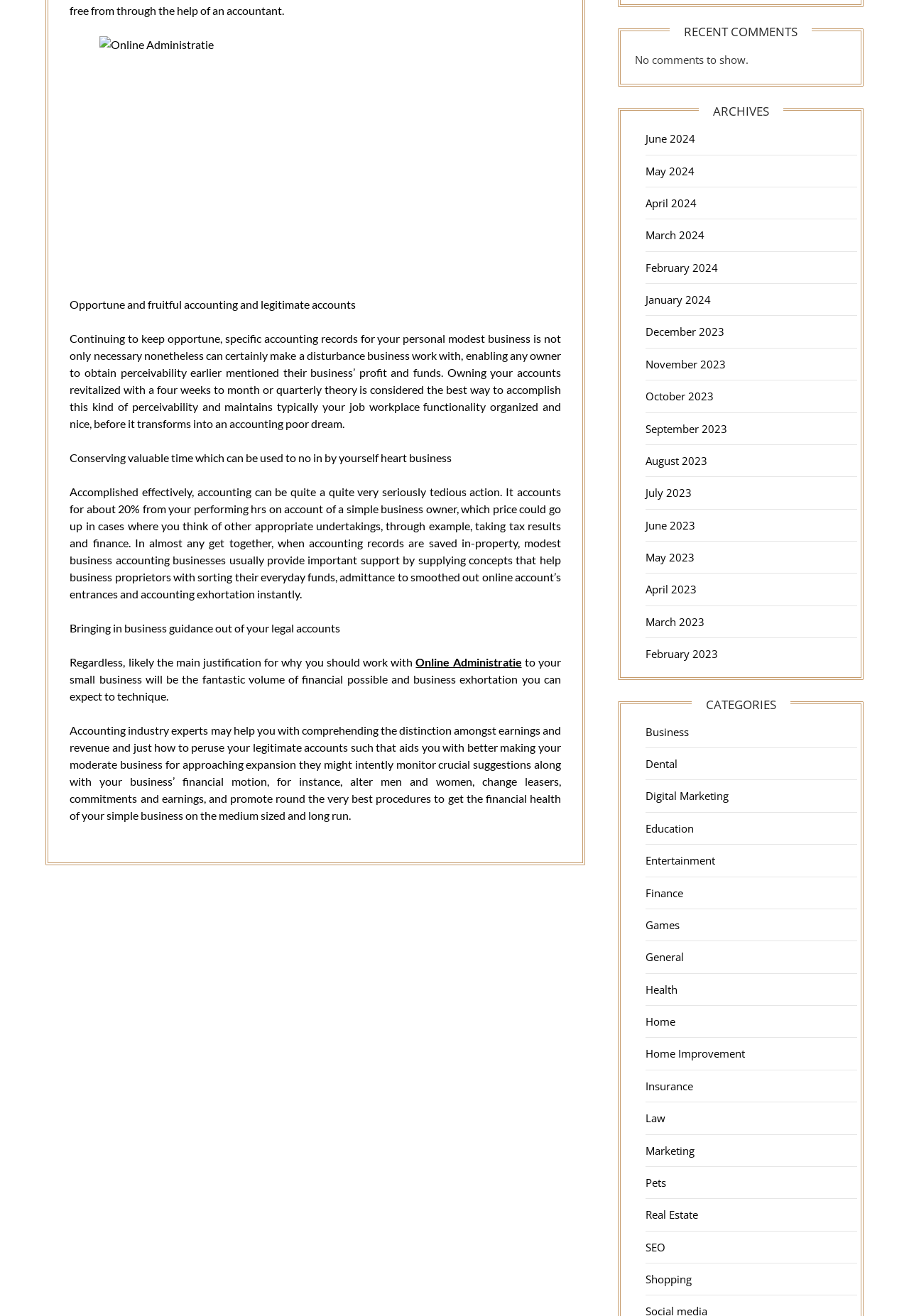Determine the bounding box coordinates of the clickable region to follow the instruction: "Check recent comments".

[0.737, 0.018, 0.893, 0.03]